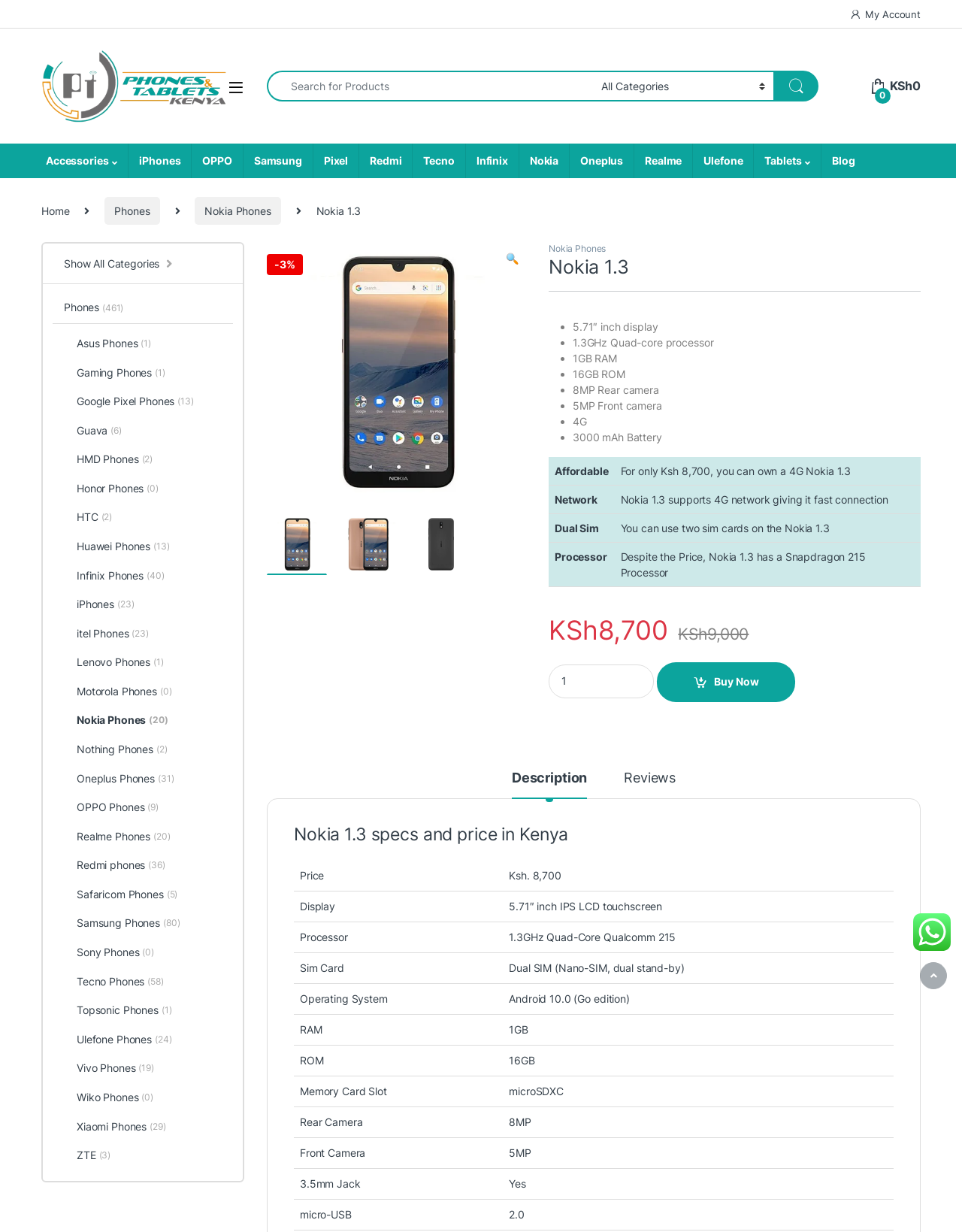Highlight the bounding box coordinates of the element you need to click to perform the following instruction: "Click on Nokia Phones."

[0.133, 0.117, 0.199, 0.145]